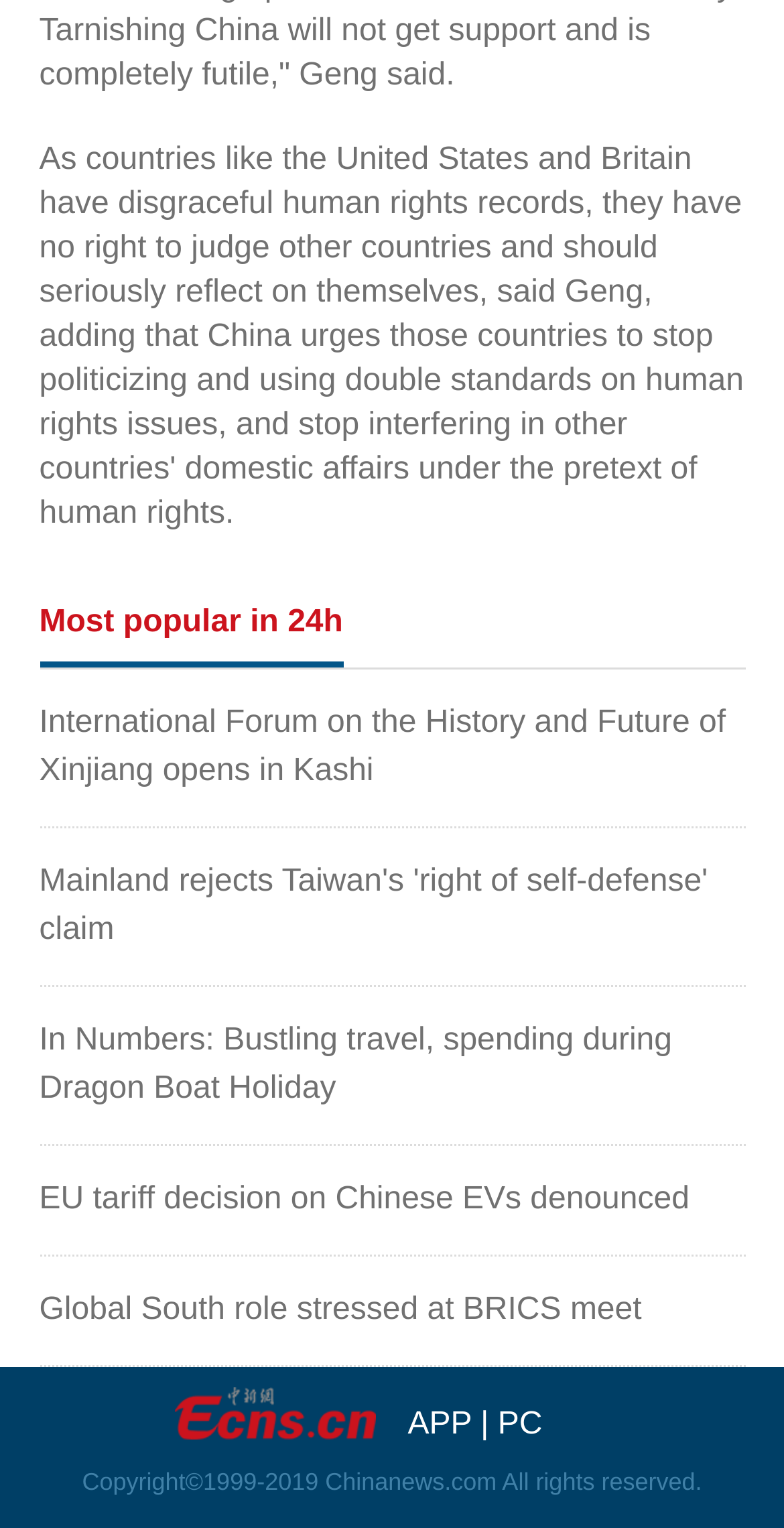What is the topic of the first news article?
Please give a detailed and elaborate explanation in response to the question.

The first news article is identified by its link text 'International Forum on the History and Future of Xinjiang opens in Kashi', which suggests that the topic of this article is related to the international forum on Xinjiang.